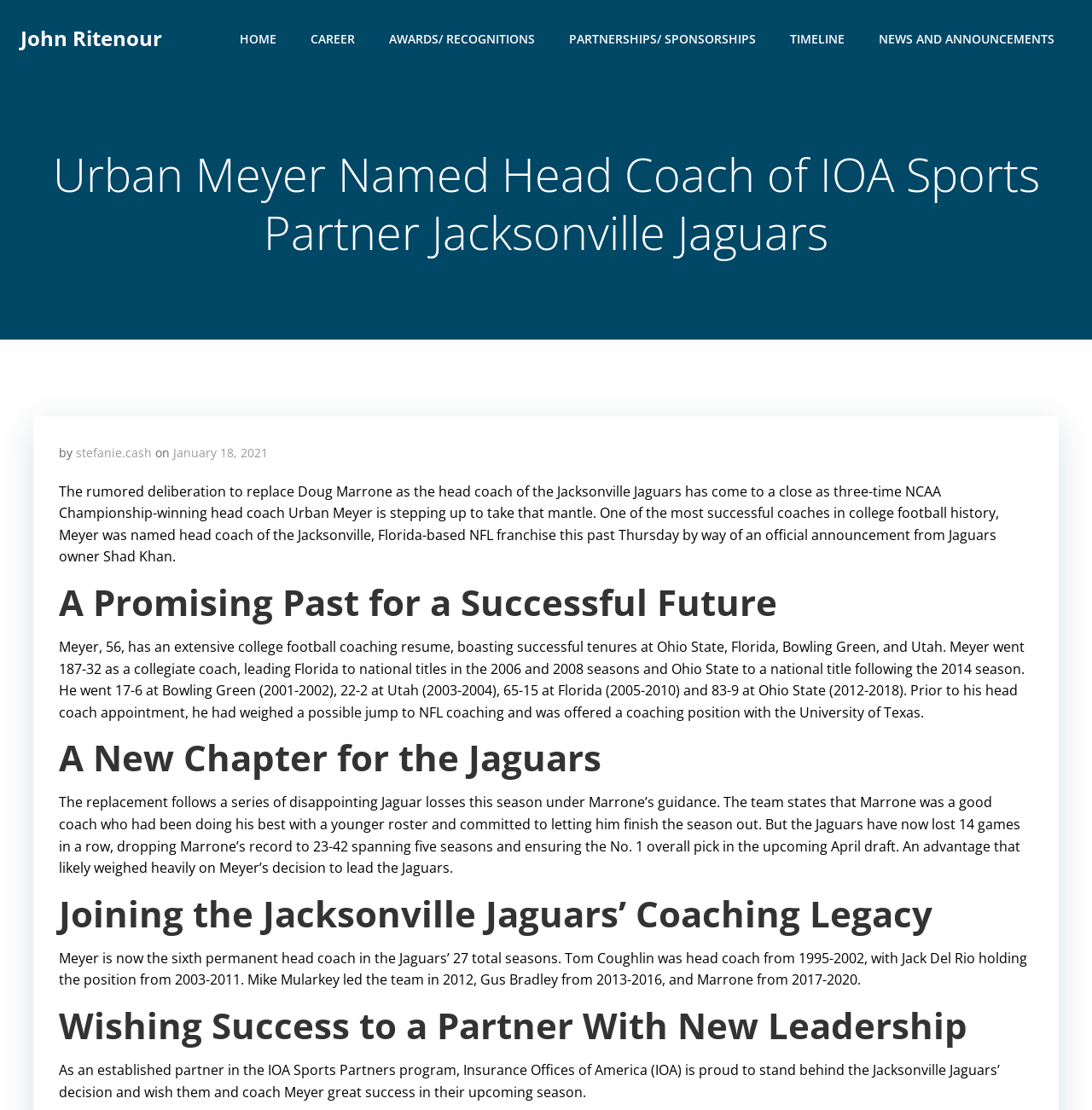Identify the bounding box coordinates of the element to click to follow this instruction: 'Read the news and announcements'. Ensure the coordinates are four float values between 0 and 1, provided as [left, top, right, bottom].

[0.805, 0.027, 0.966, 0.043]